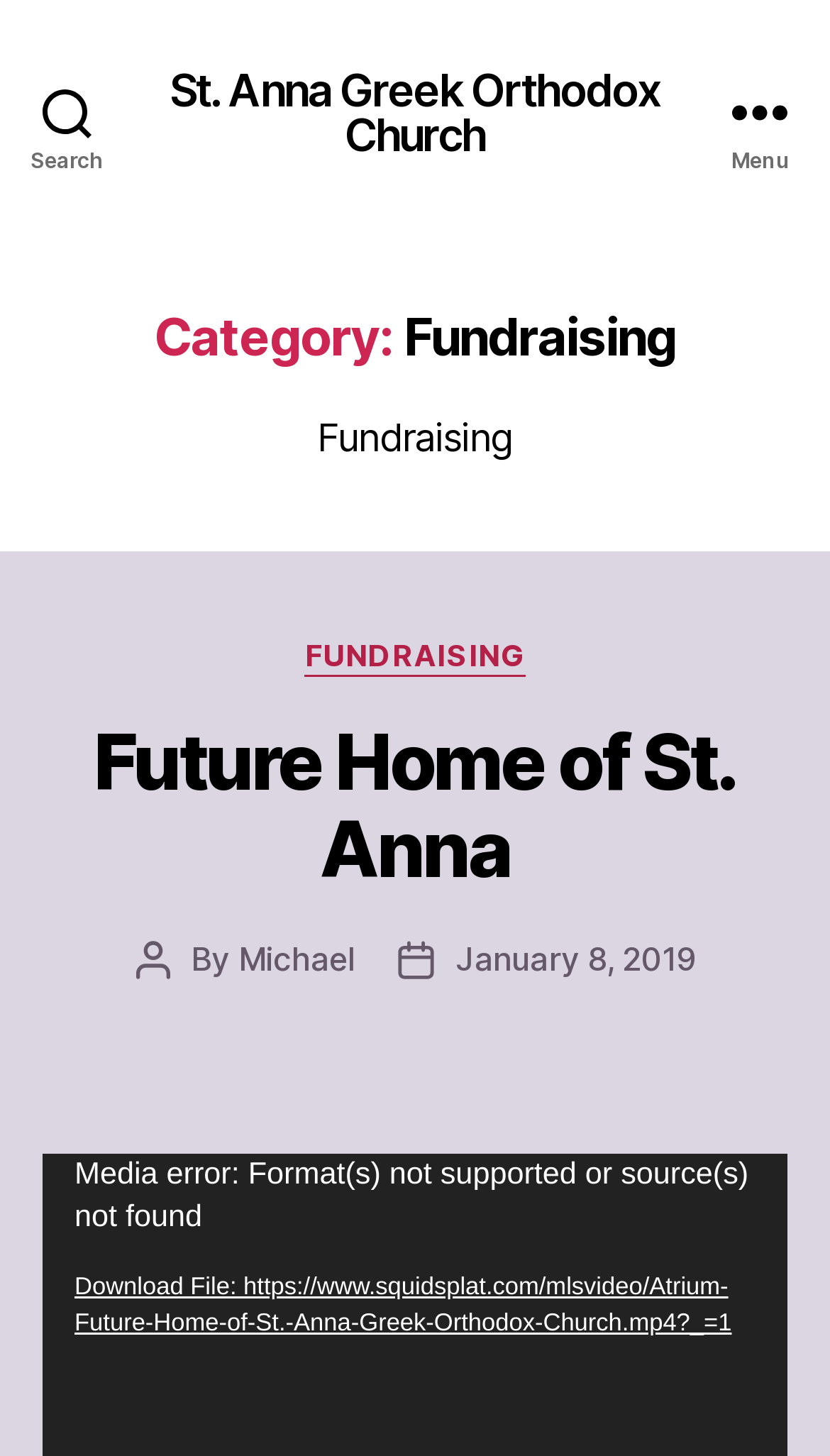Identify the bounding box coordinates of the element that should be clicked to fulfill this task: "Read about FUNDRAISING". The coordinates should be provided as four float numbers between 0 and 1, i.e., [left, top, right, bottom].

[0.367, 0.438, 0.633, 0.465]